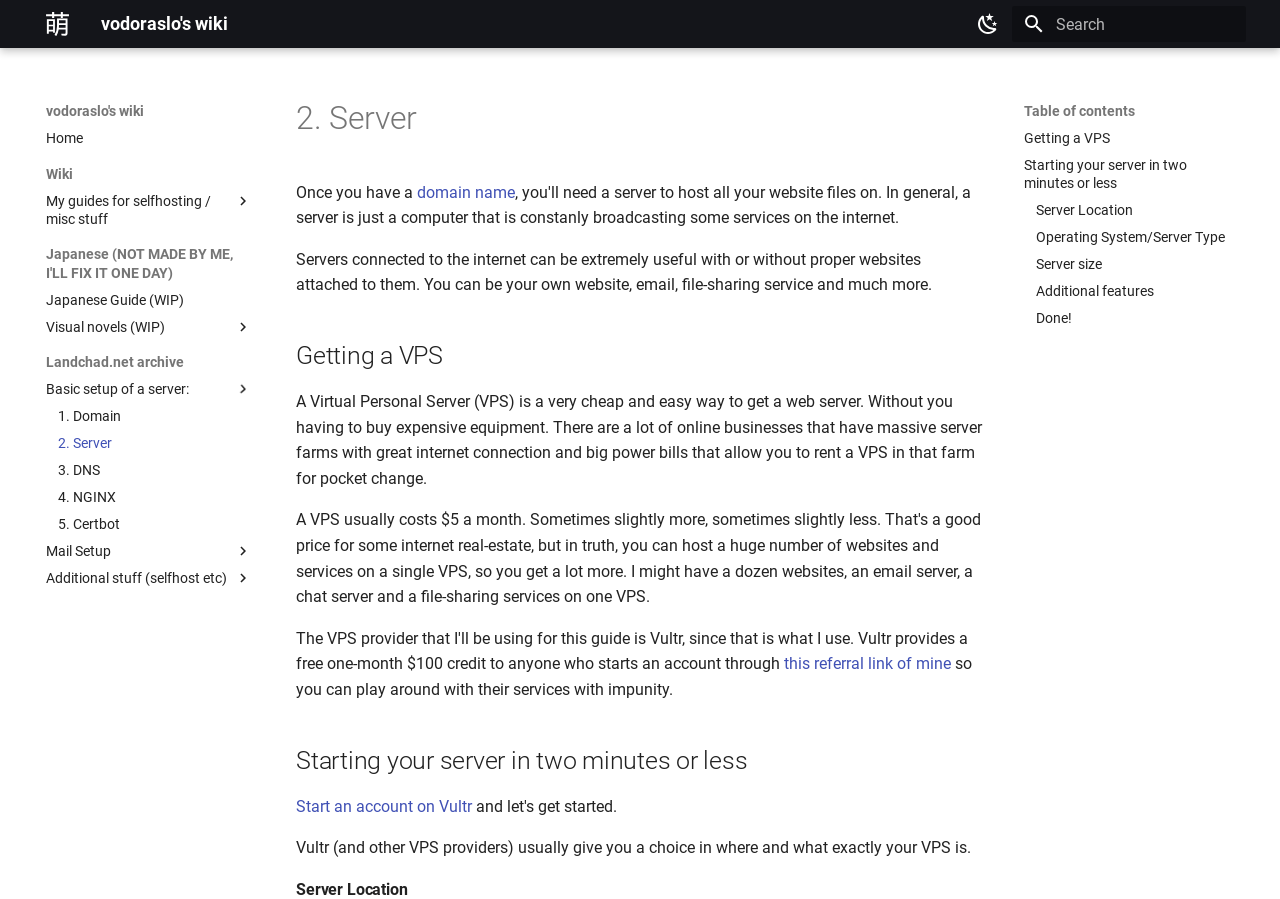Using the provided element description, identify the bounding box coordinates as (top-left x, top-left y, bottom-right x, bottom-right y). Ensure all values are between 0 and 1. Description: Wiki

[0.036, 0.183, 0.197, 0.203]